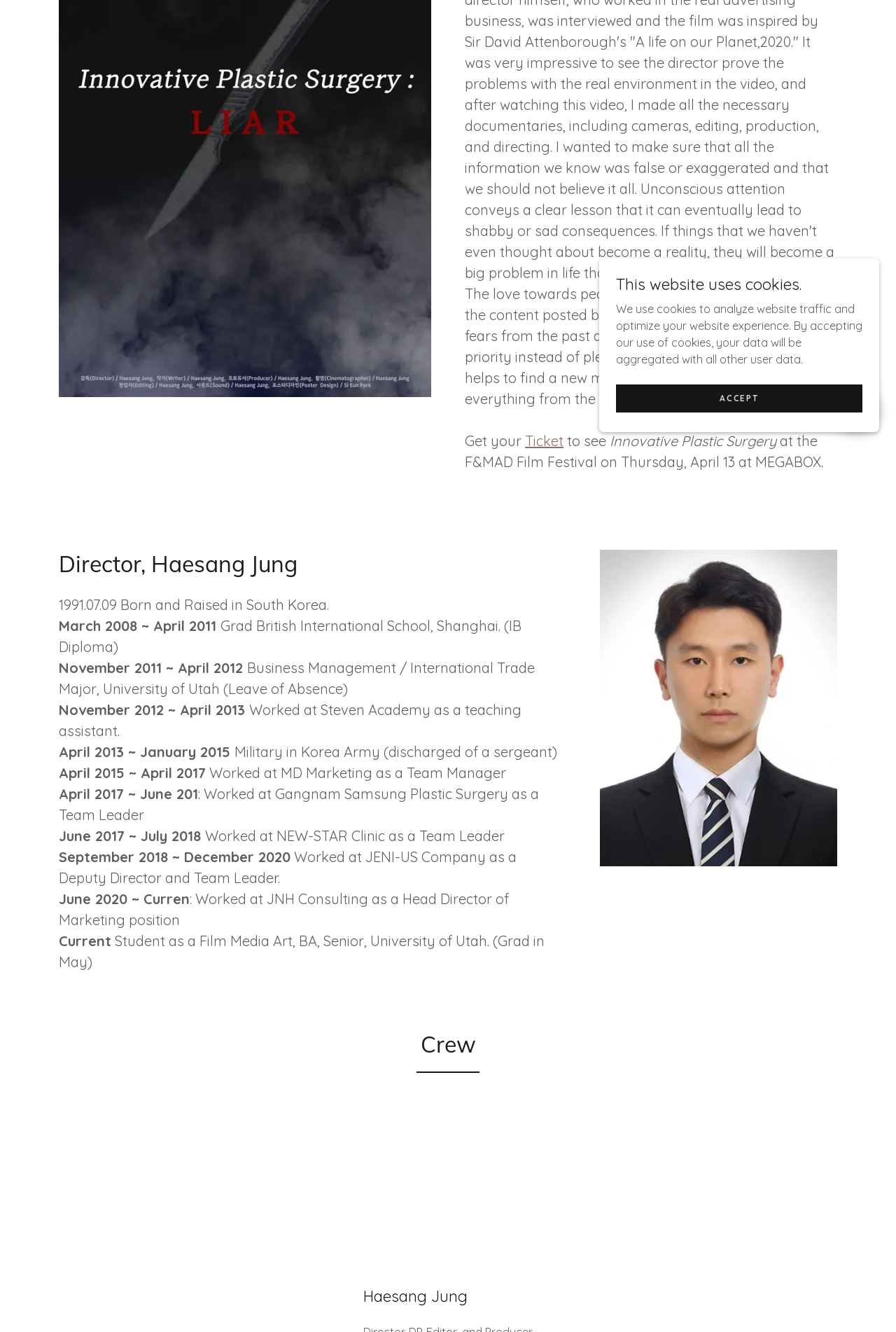Locate the bounding box of the UI element described in the following text: "Accept".

[0.688, 0.288, 0.962, 0.309]